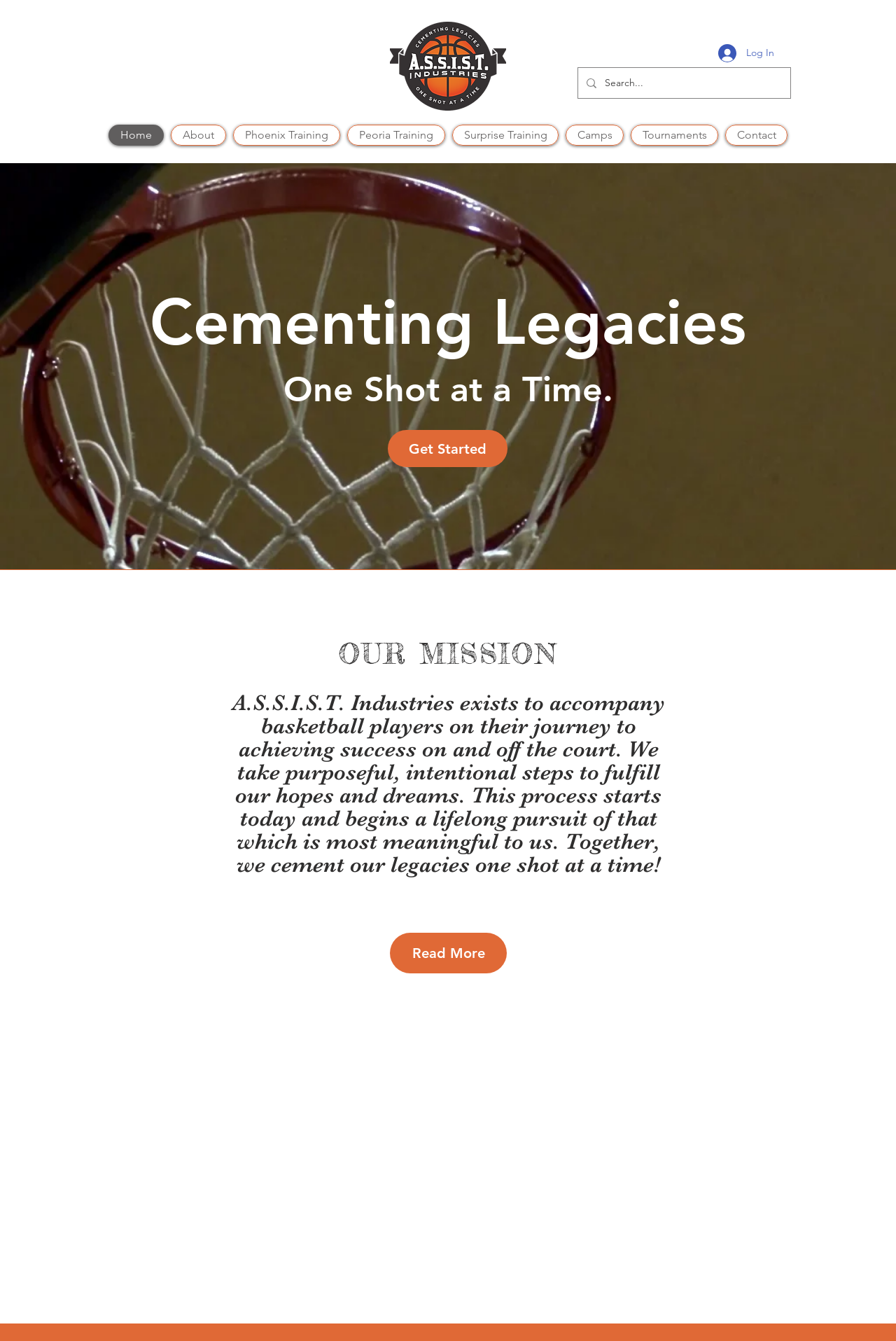What is the purpose of A.S.S.I.S.T. Industries?
Please provide a comprehensive and detailed answer to the question.

Based on the webpage content, specifically the StaticText element with the text 'A.S.S.I.S.T. Industries exists to accompany basketball players on their journey to achieving success on and off the court.', it is clear that the purpose of A.S.S.I.S.T. Industries is to support and guide basketball players in their careers.